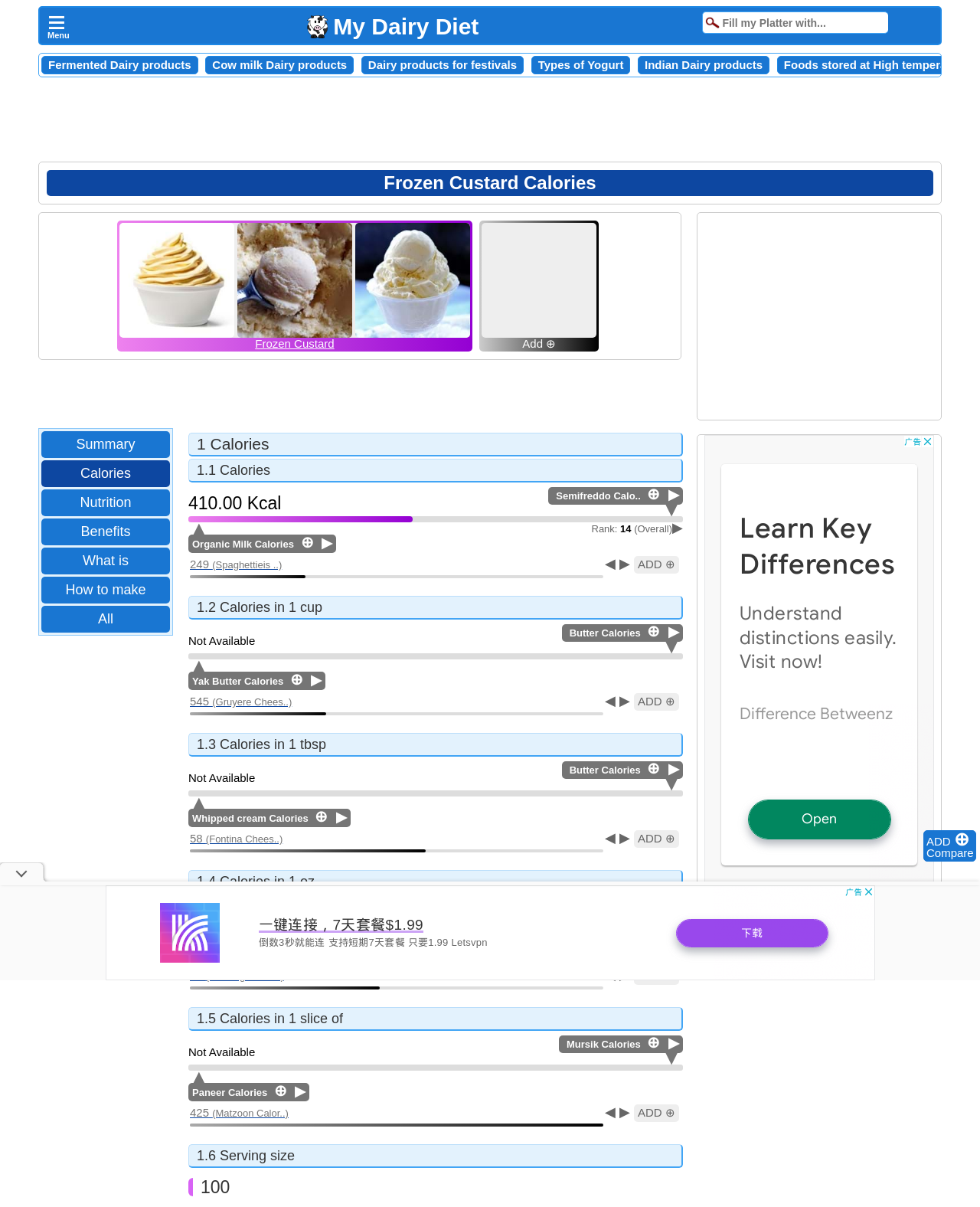How many dairy products are listed for comparison with Frozen Custard?
Utilize the image to construct a detailed and well-explained answer.

There are five dairy products listed for comparison with Frozen Custard, which are Semifreddo, Organic Milk, Spaghettieis, Butter, and Yak Butter.